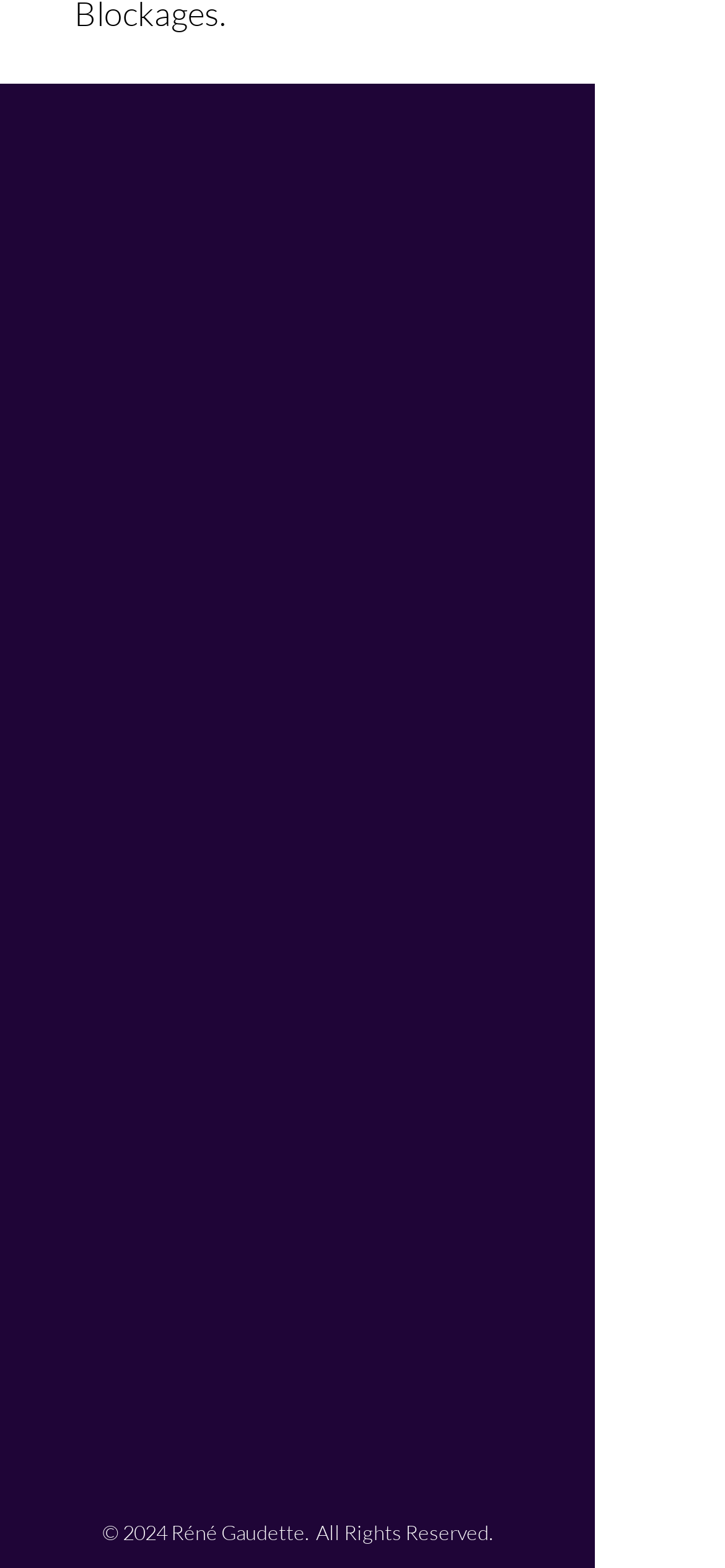Mark the bounding box of the element that matches the following description: "Subscribe to our newsletter".

[0.051, 0.288, 0.492, 0.308]